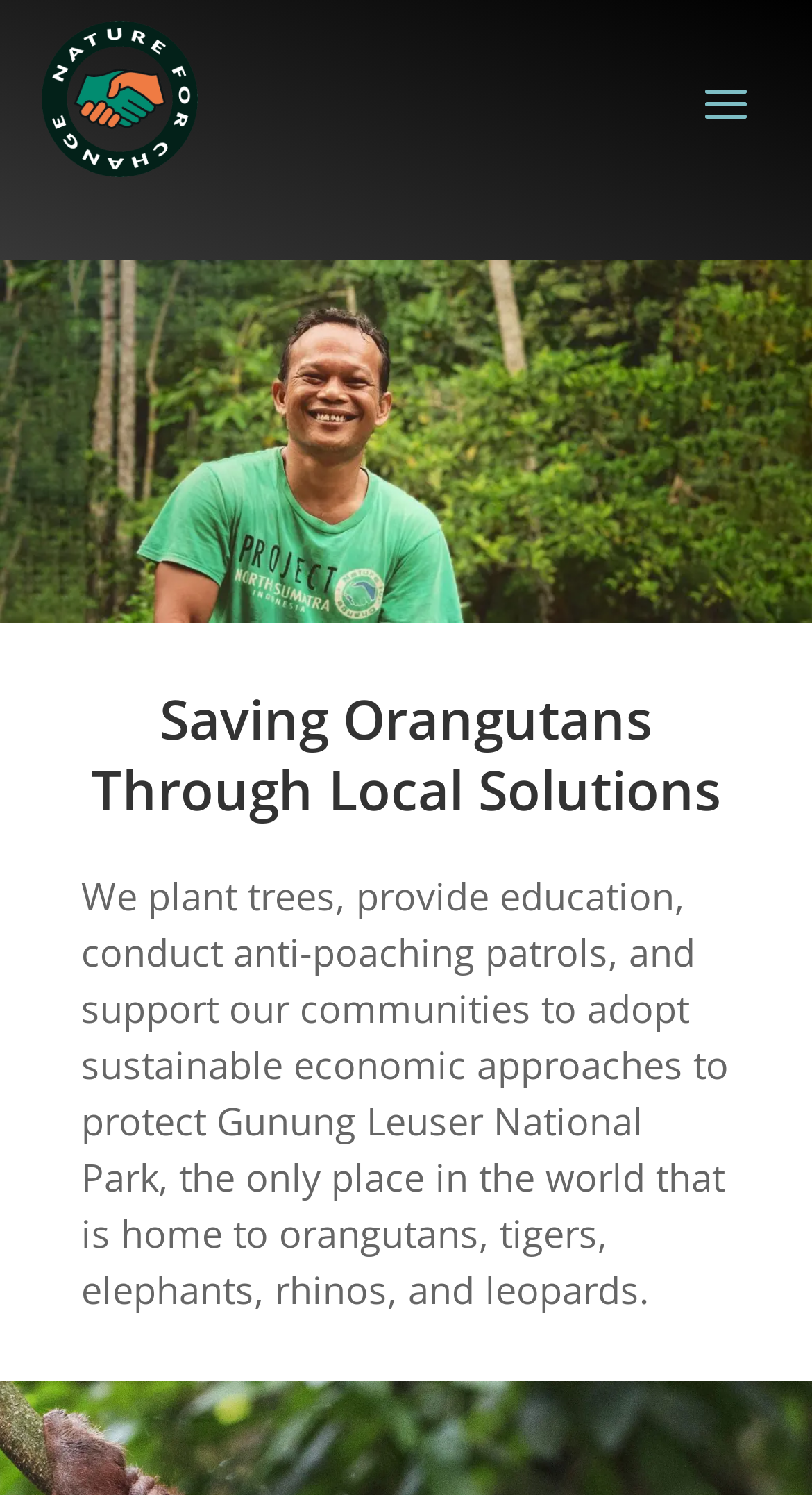Determine which piece of text is the heading of the webpage and provide it.

Saving Orangutans Through Local Solutions